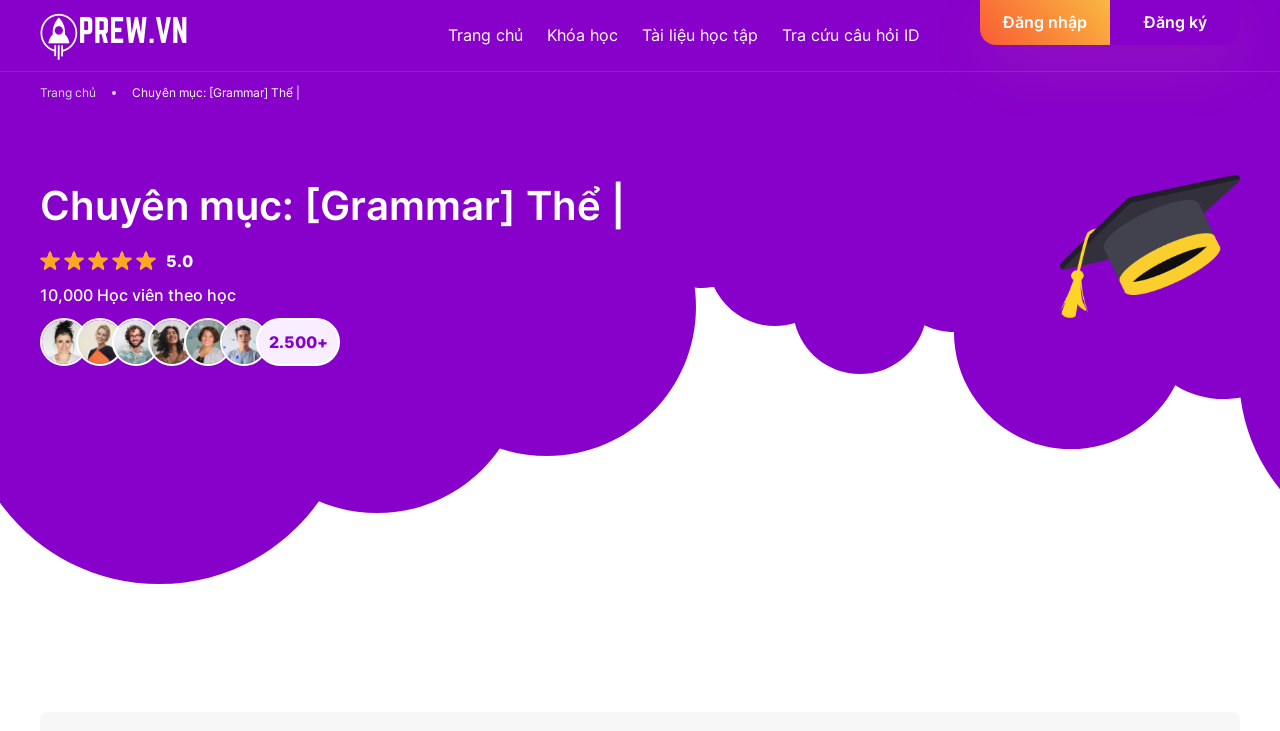Determine the bounding box for the described HTML element: "parent_node: Trang chủ". Ensure the coordinates are four float numbers between 0 and 1 in the format [left, top, right, bottom].

[0.031, 0.016, 0.147, 0.081]